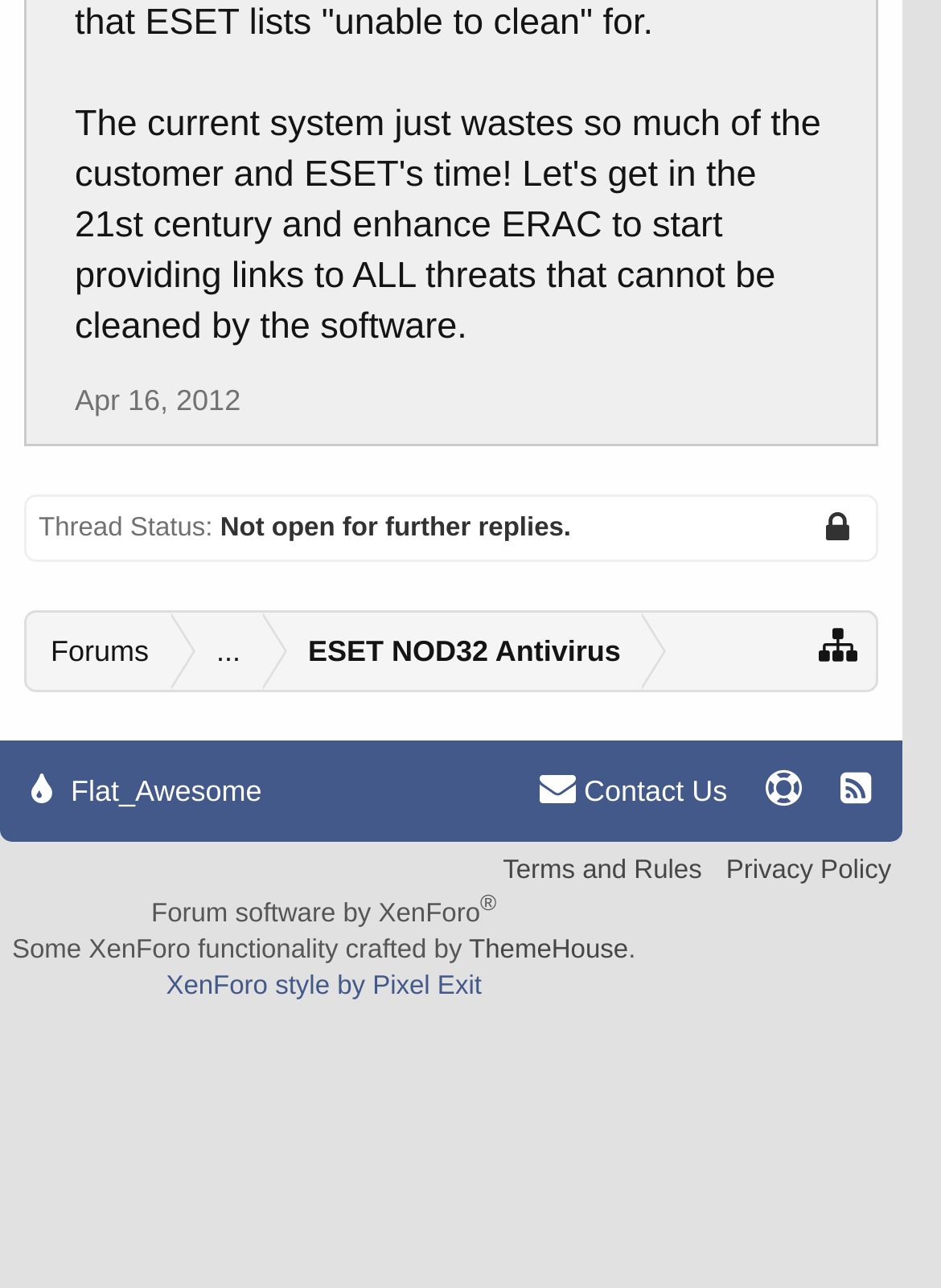Determine the bounding box coordinates of the section I need to click to execute the following instruction: "Go to forums". Provide the coordinates as four float numbers between 0 and 1, i.e., [left, top, right, bottom].

[0.028, 0.476, 0.184, 0.538]